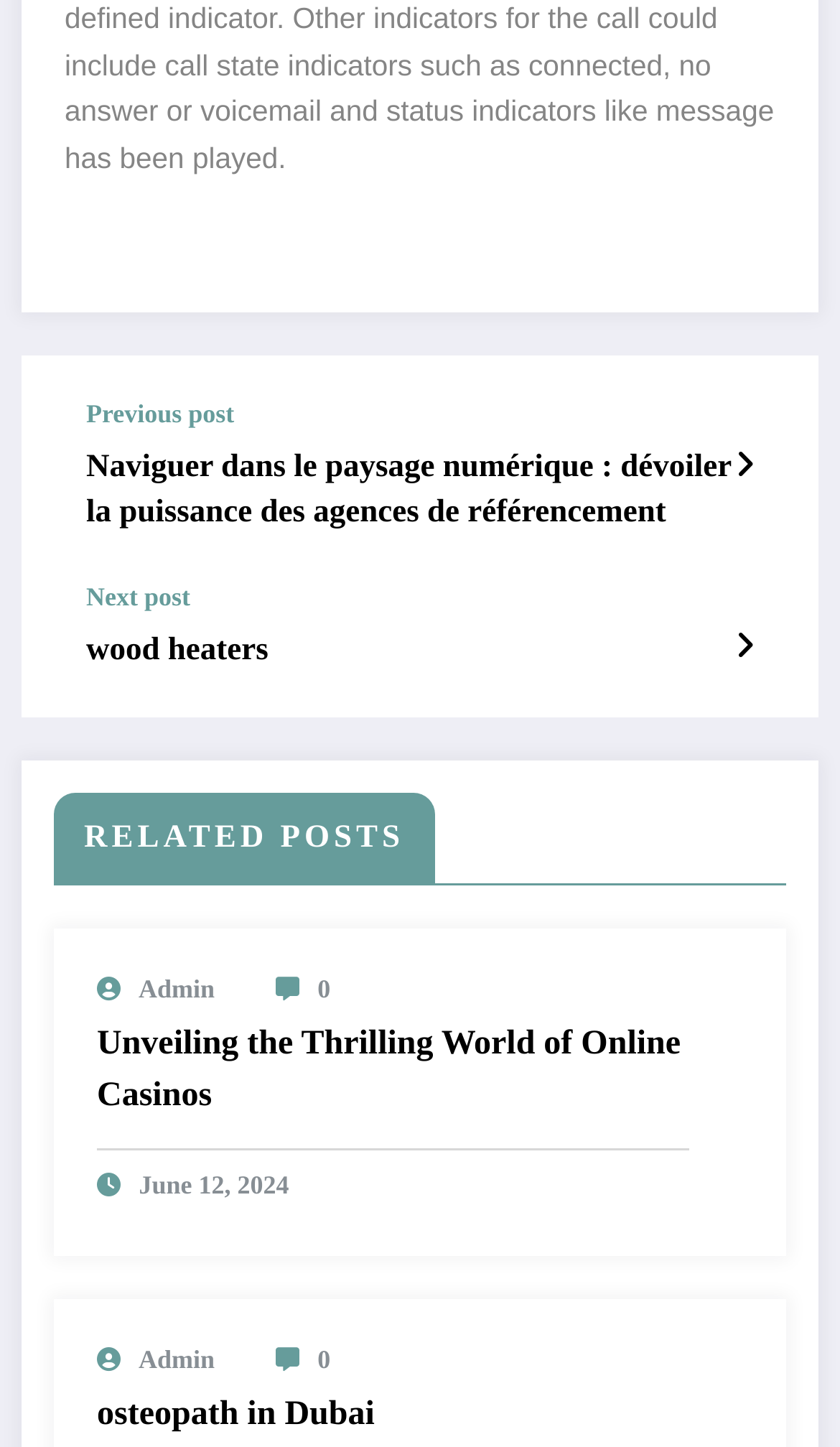What is the category of the posts listed?
Could you answer the question with a detailed and thorough explanation?

The webpage lists several posts with different headings, such as 'Naviguer dans le paysage numérique : dévoiler la puissance des agences de référencement', 'wood heaters', 'Unveiling the Thrilling World of Online Casinos', and 'osteopath in Dubai'. These headings suggest that the posts are from various categories.